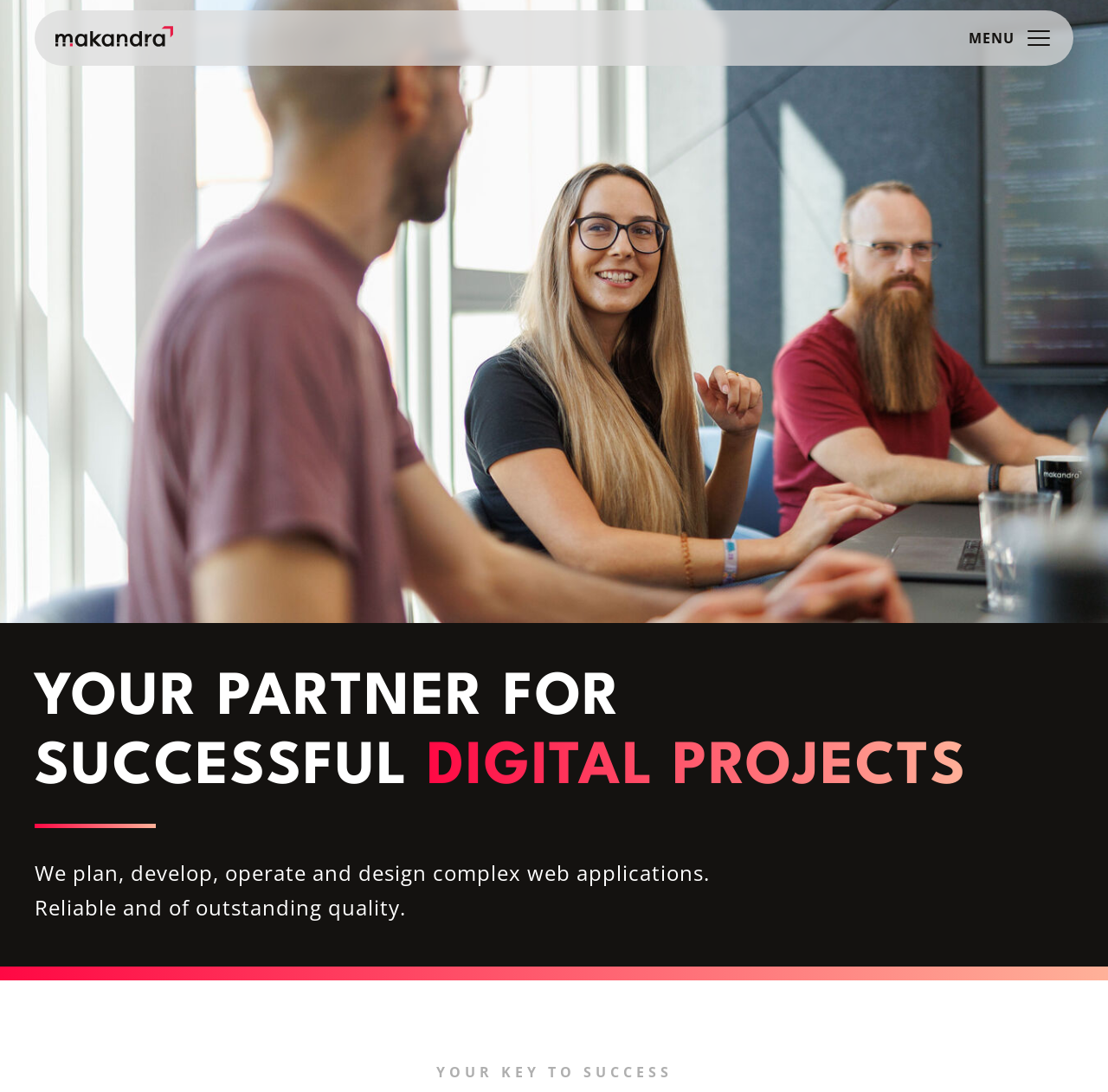Determine the bounding box coordinates for the HTML element mentioned in the following description: "Menu". The coordinates should be a list of four floats ranging from 0 to 1, represented as [left, top, right, bottom].

[0.868, 0.016, 0.956, 0.054]